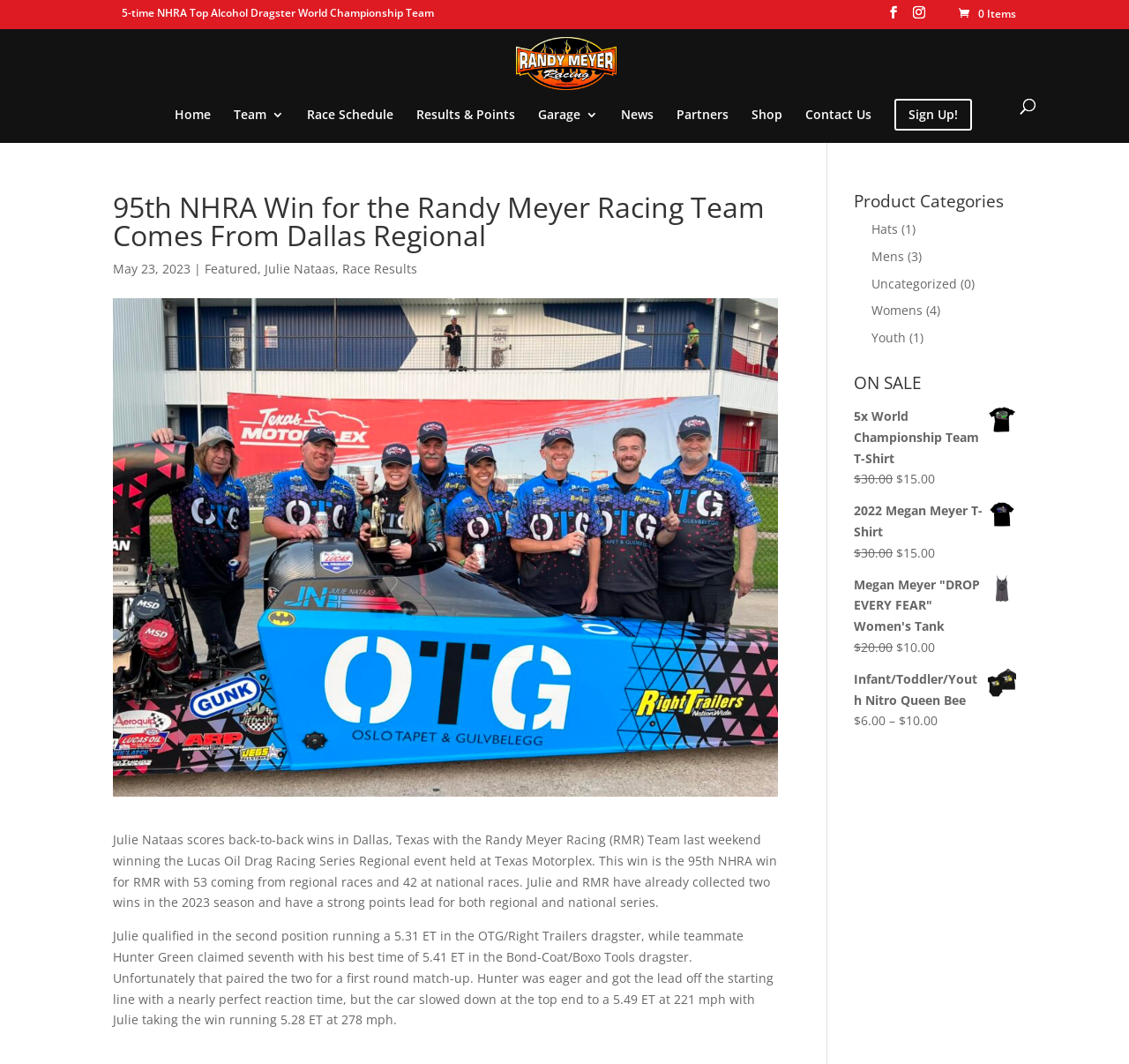Locate the bounding box coordinates of the segment that needs to be clicked to meet this instruction: "Click the 'Home' link".

[0.155, 0.102, 0.187, 0.125]